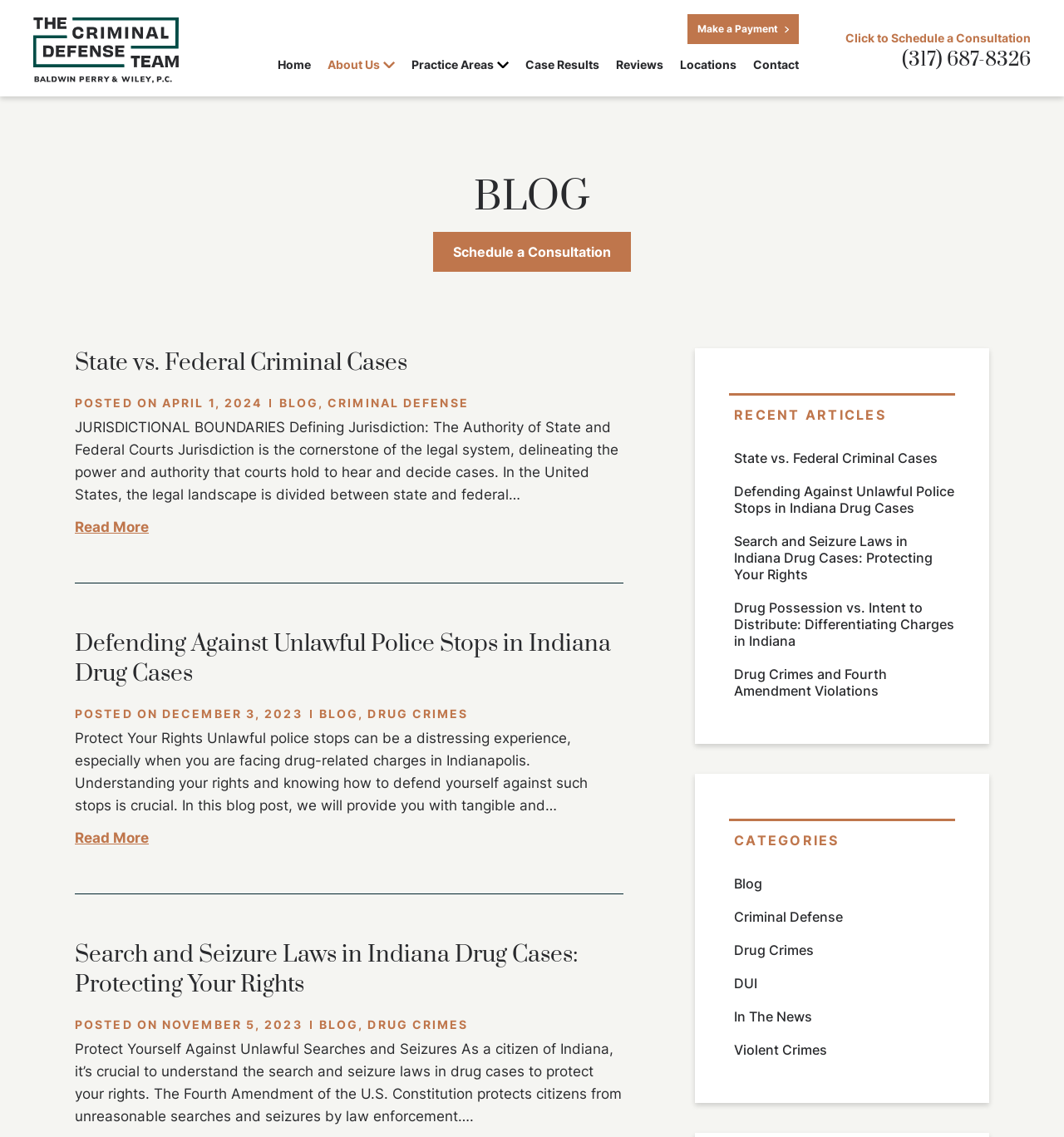What is the phone number to schedule a consultation?
Look at the image and respond with a single word or a short phrase.

(317) 687-8326